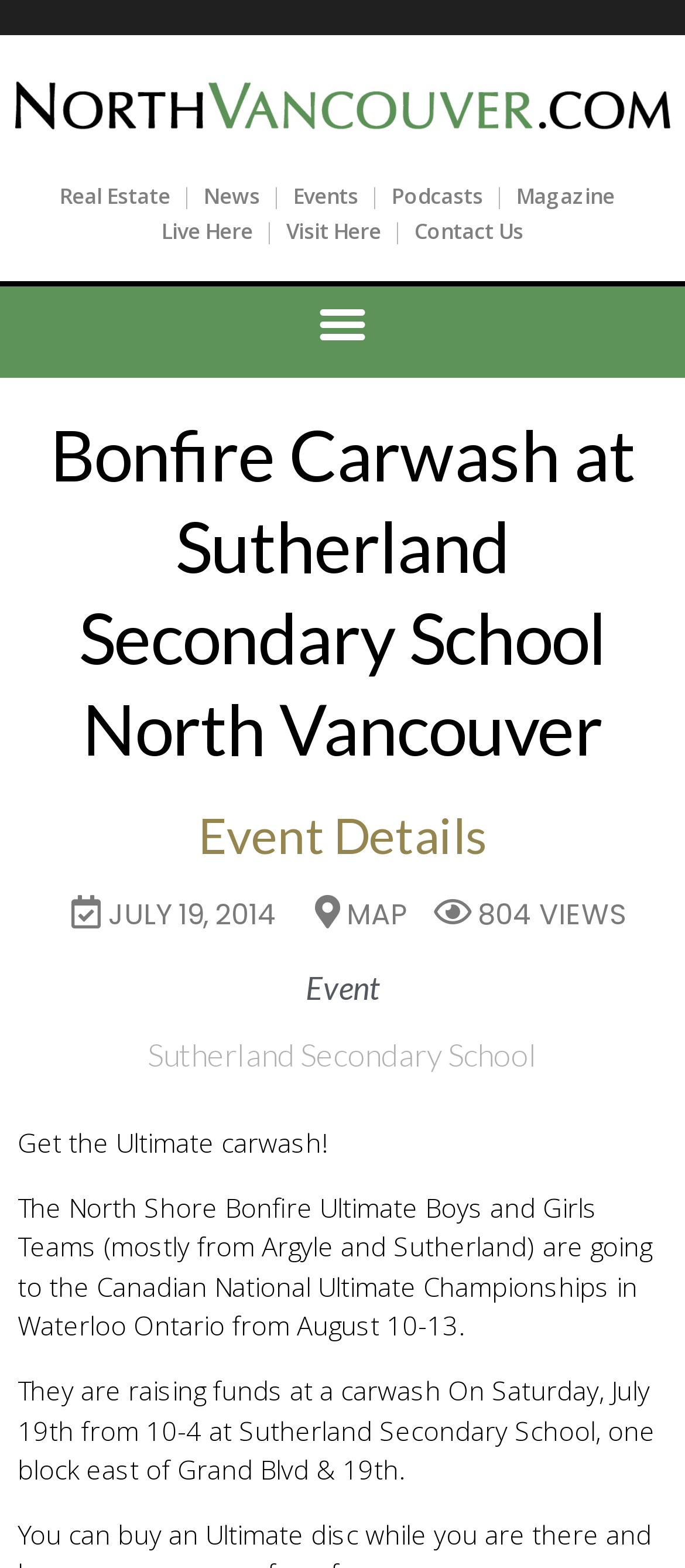Provide an in-depth caption for the contents of the webpage.

The webpage is about an event, specifically a carwash fundraiser organized by the North Shore Bonfire Ultimate Boys and Girls Teams at Sutherland Secondary School in North Vancouver, BC. 

At the top of the page, there are several links, including "Real Estate", "News", "Events", "Podcasts", and "Magazine", which are evenly spaced and aligned horizontally. Below these links, there are two more links, "Live Here" and "Visit Here", followed by a "Contact Us" link. 

To the right of these links, there is a "Menu Toggle" button. 

The main content of the page starts with a heading that reads "Bonfire Carwash at Sutherland Secondary School North Vancouver". Below this heading, there is an "Event Details" section, which includes the date "JULY 19, 2014" and two links, "MAP" and "804 VIEWS". 

Further down, there are three more headings: "Event", "Sutherland Secondary School", and a description of the event, which explains that the North Shore Bonfire Ultimate Boys and Girls Teams are raising funds to attend the Canadian National Ultimate Championships. The description also provides details about the carwash event, including the date, time, and location.